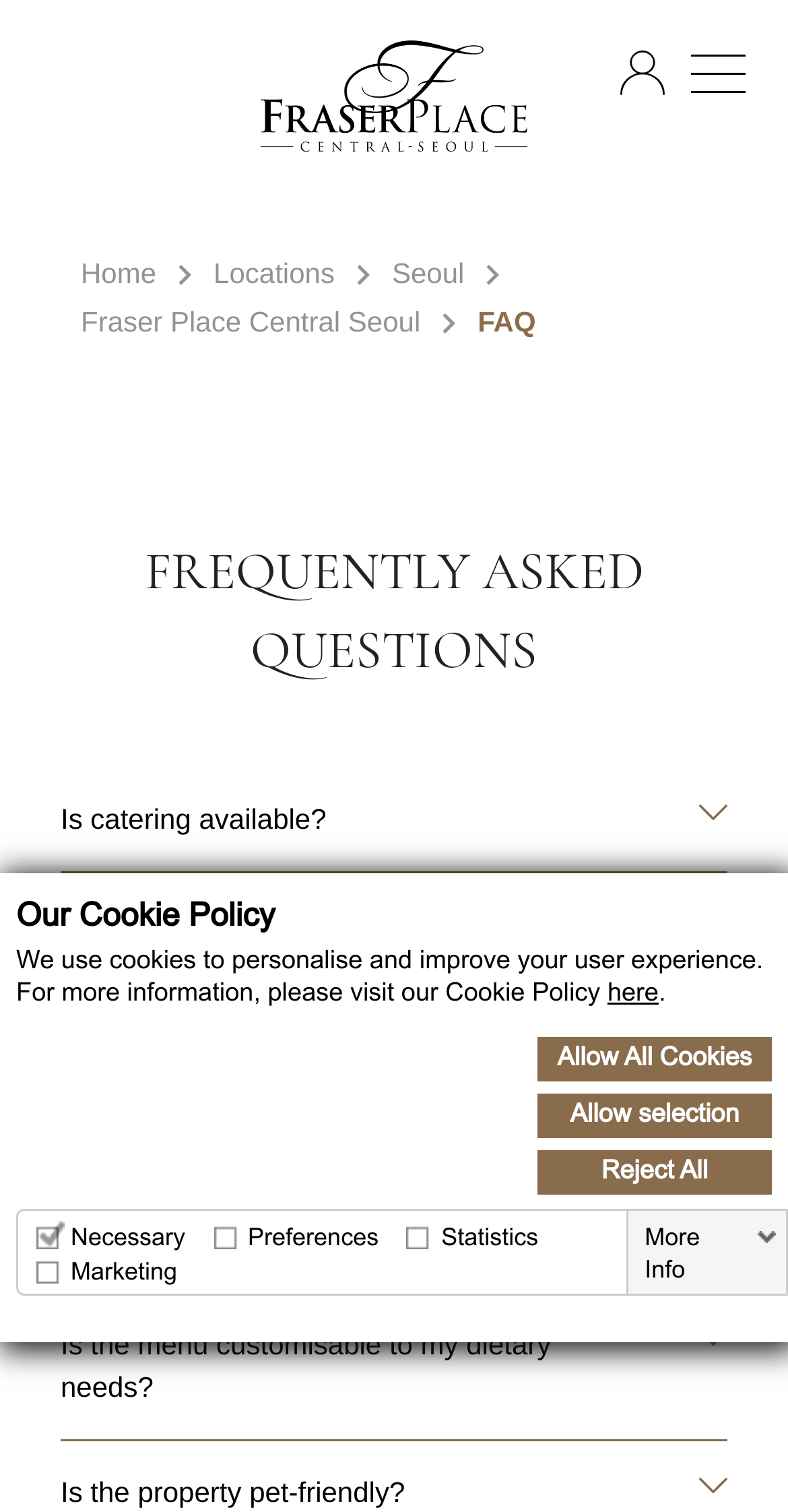What is the name of the property mentioned on the webpage?
Based on the image, please offer an in-depth response to the question.

The webpage mentions 'Fraser Place Central Seoul' as one of the locations, which is likely a property related to the website's content.